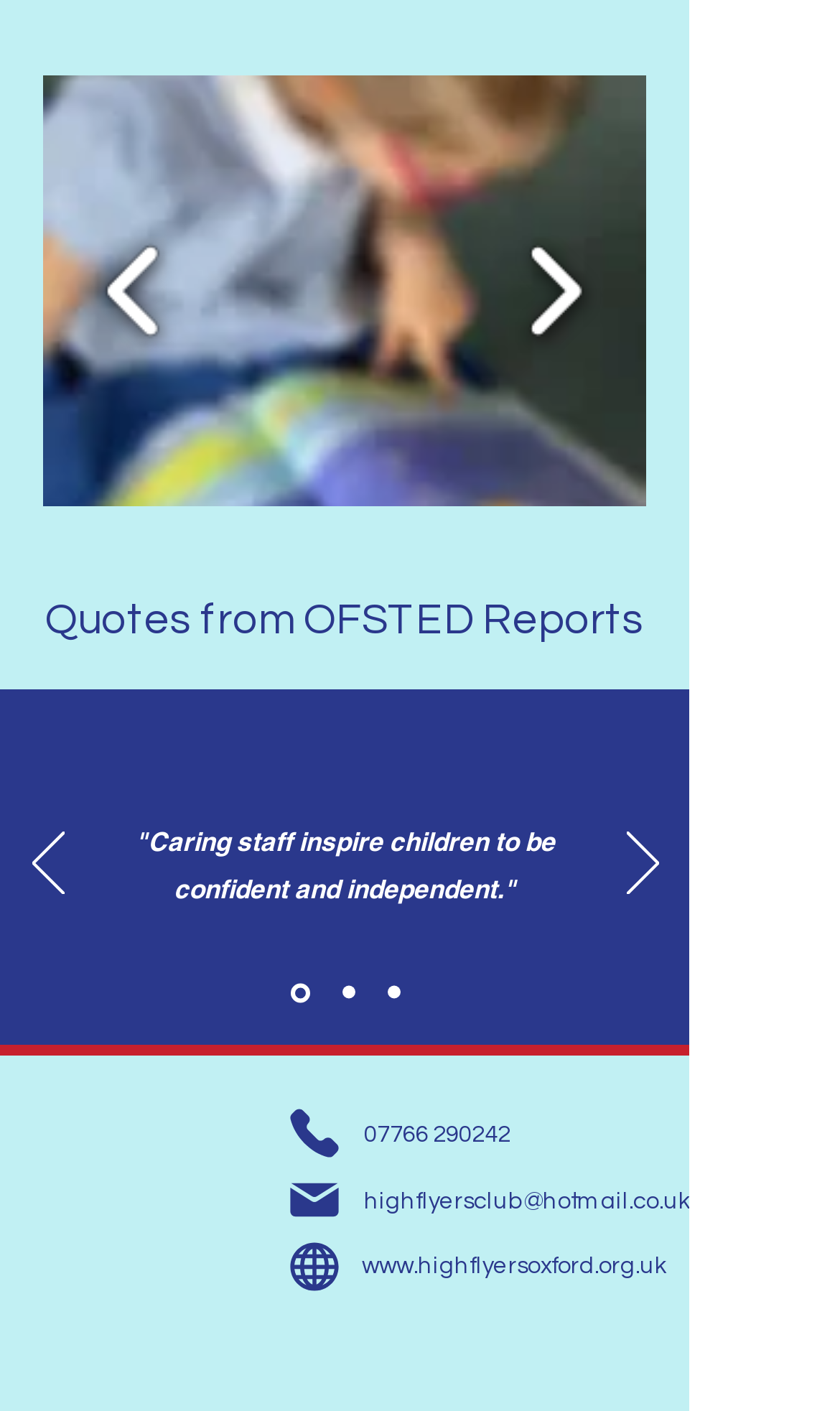Please identify the bounding box coordinates of the area that needs to be clicked to fulfill the following instruction: "View Instagram."

[0.354, 0.936, 0.405, 0.967]